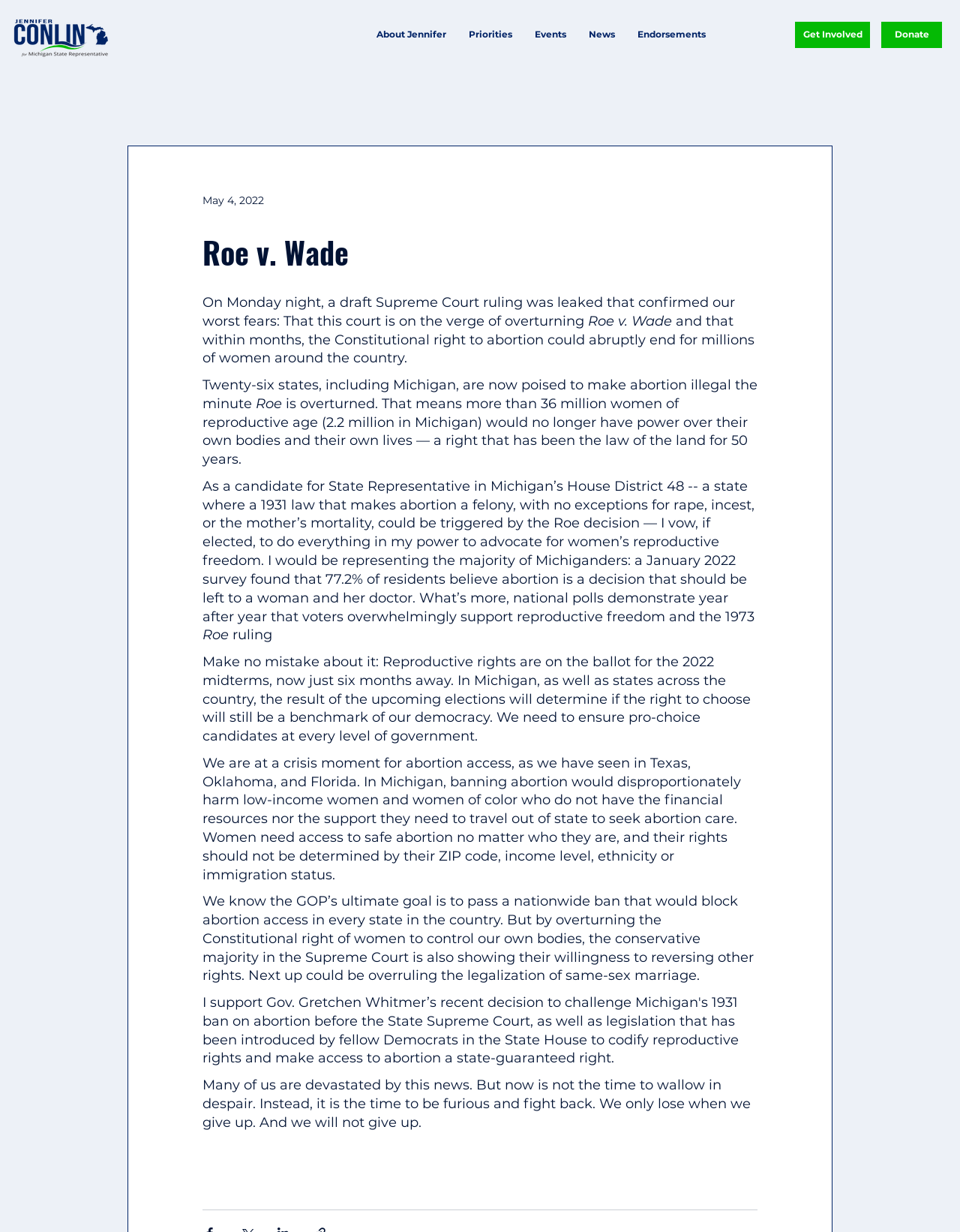What percentage of Michiganders support abortion?
Based on the image, provide a one-word or brief-phrase response.

77.2%